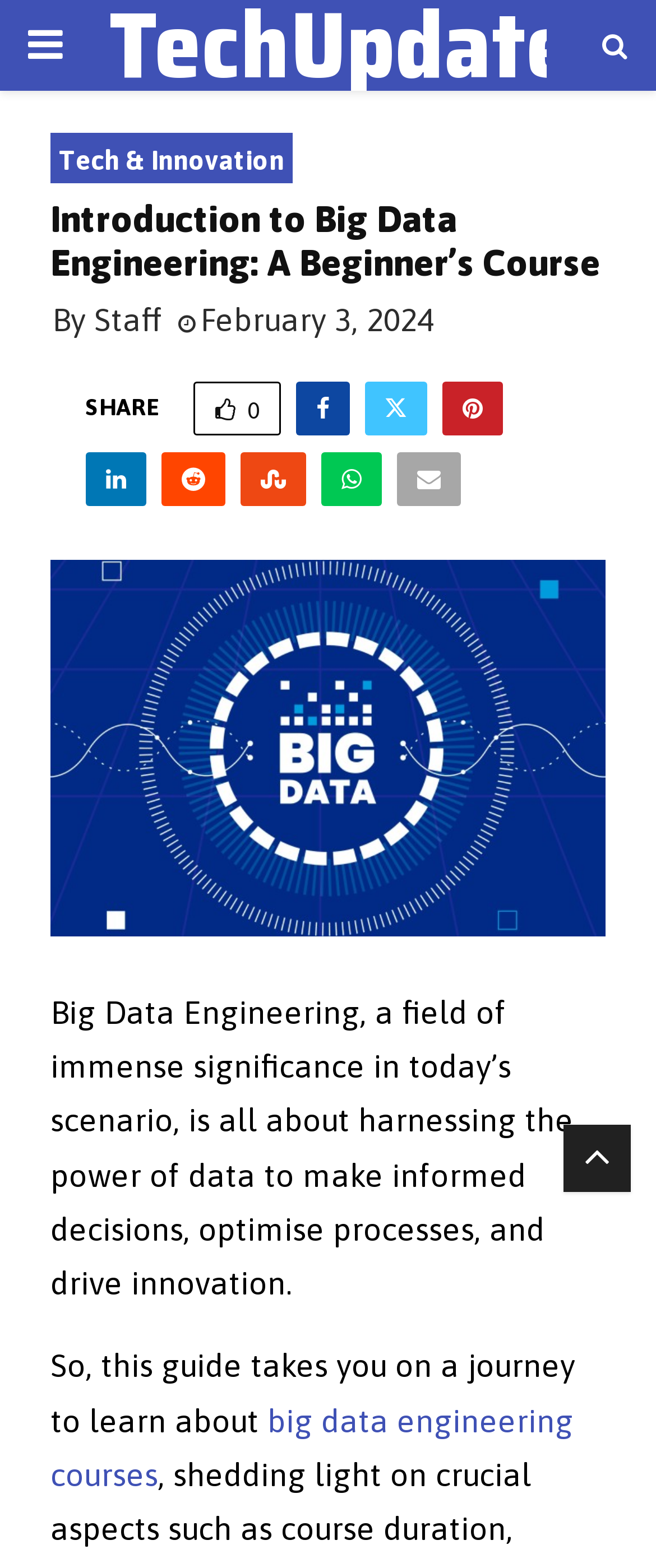What is the primary menu button?
Based on the image, respond with a single word or phrase.

PRIMARY MENU